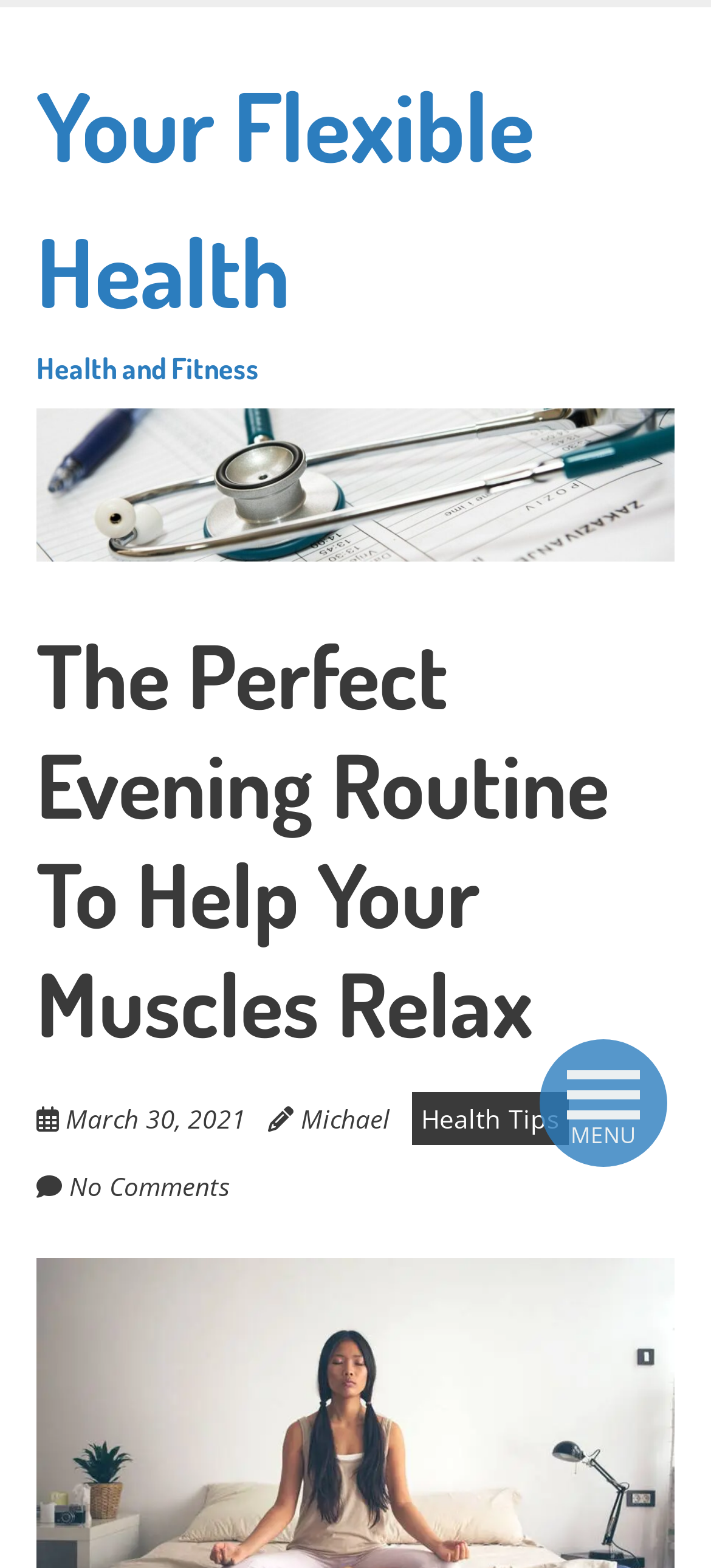Identify the bounding box of the UI element described as follows: "Health Tips". Provide the coordinates as four float numbers in the range of 0 to 1 [left, top, right, bottom].

[0.579, 0.697, 0.8, 0.73]